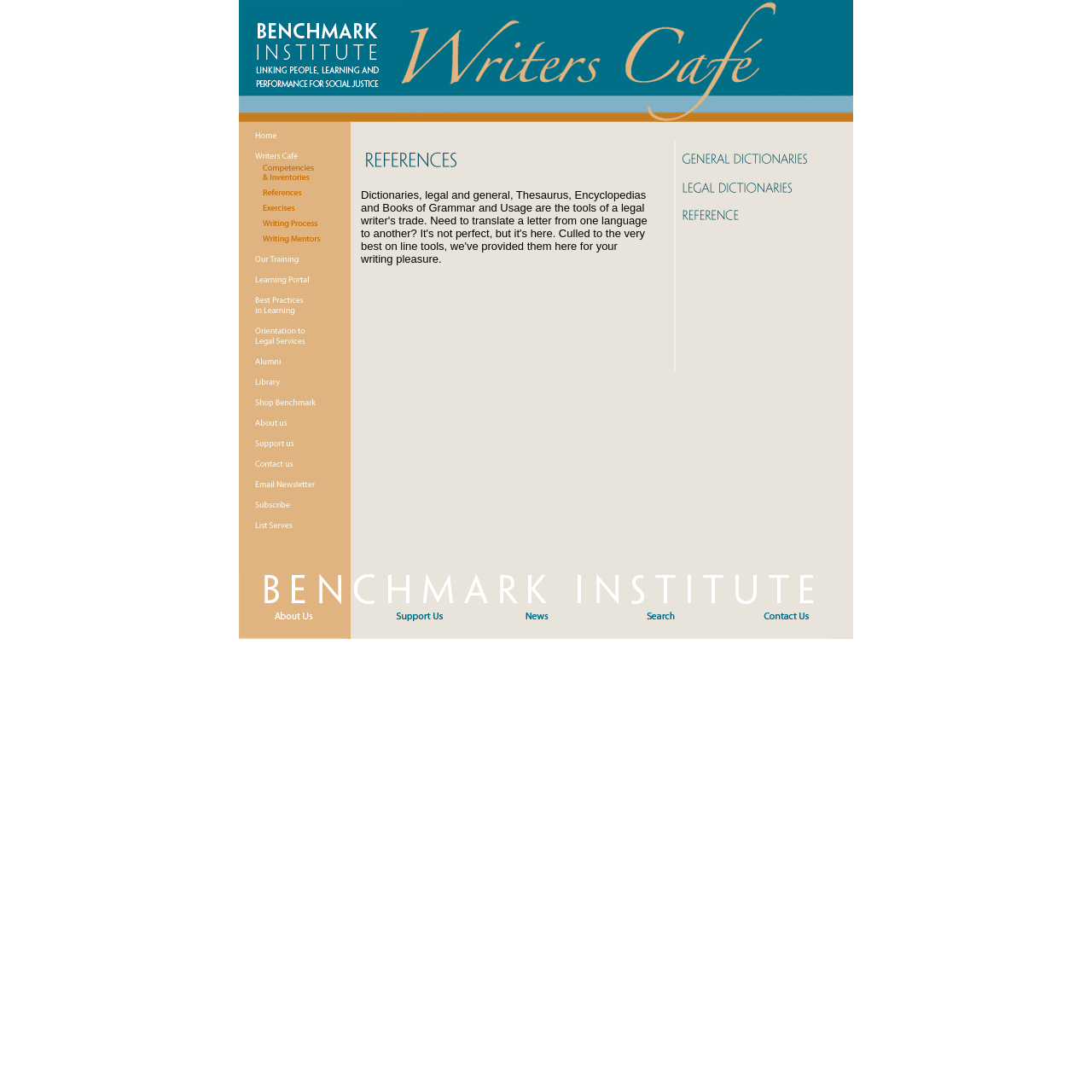Look at the image and write a detailed answer to the question: 
What is the purpose of the image at [0.613, 0.121, 0.755, 0.347]?

The image is located in a table cell with no accompanying text, and its position and size suggest that it is a decorative element rather than a functional one. It may be intended to add visual interest to the webpage or to break up the text.